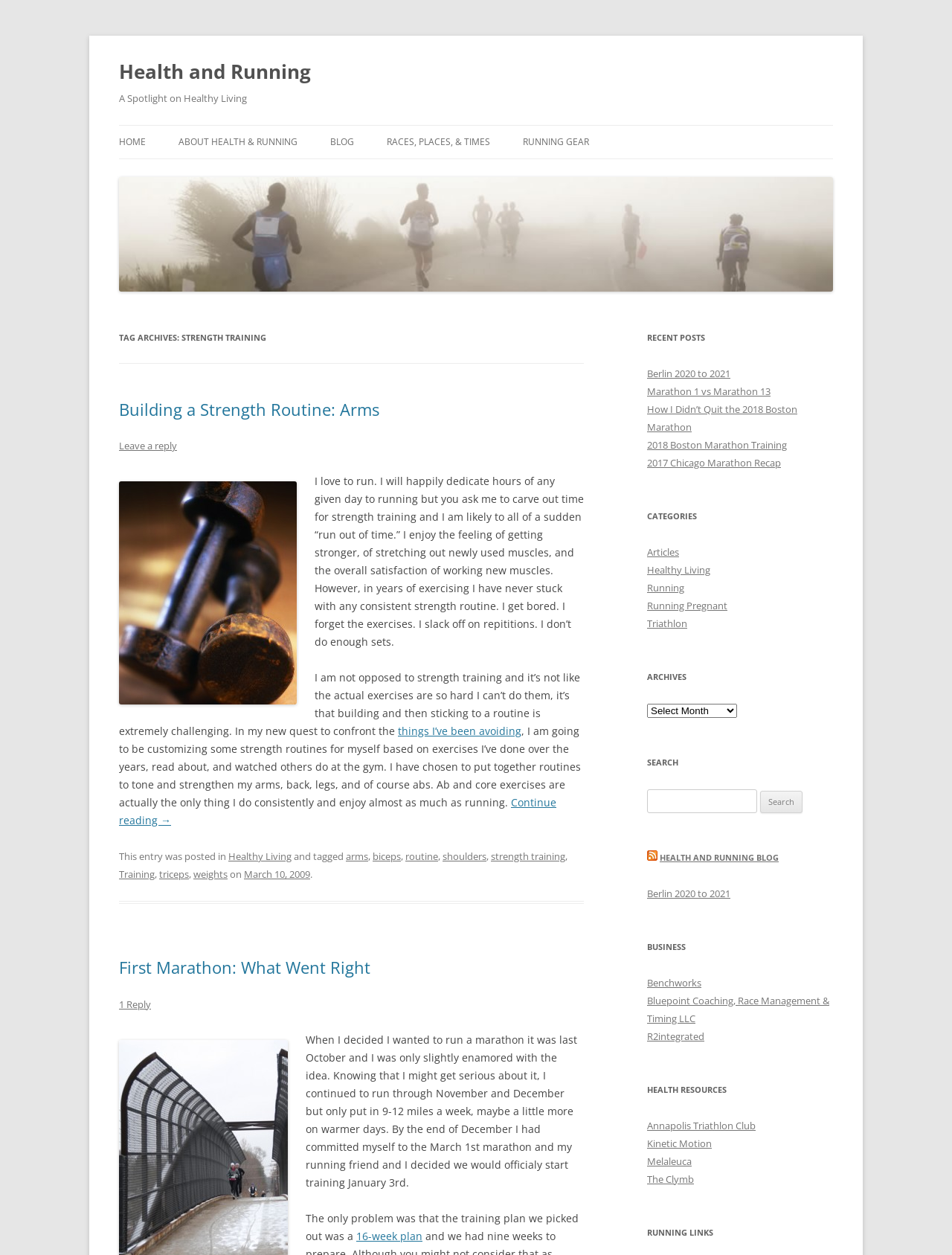Please determine the bounding box coordinates of the element to click in order to execute the following instruction: "Click on the 'HOME' link". The coordinates should be four float numbers between 0 and 1, specified as [left, top, right, bottom].

[0.125, 0.1, 0.153, 0.126]